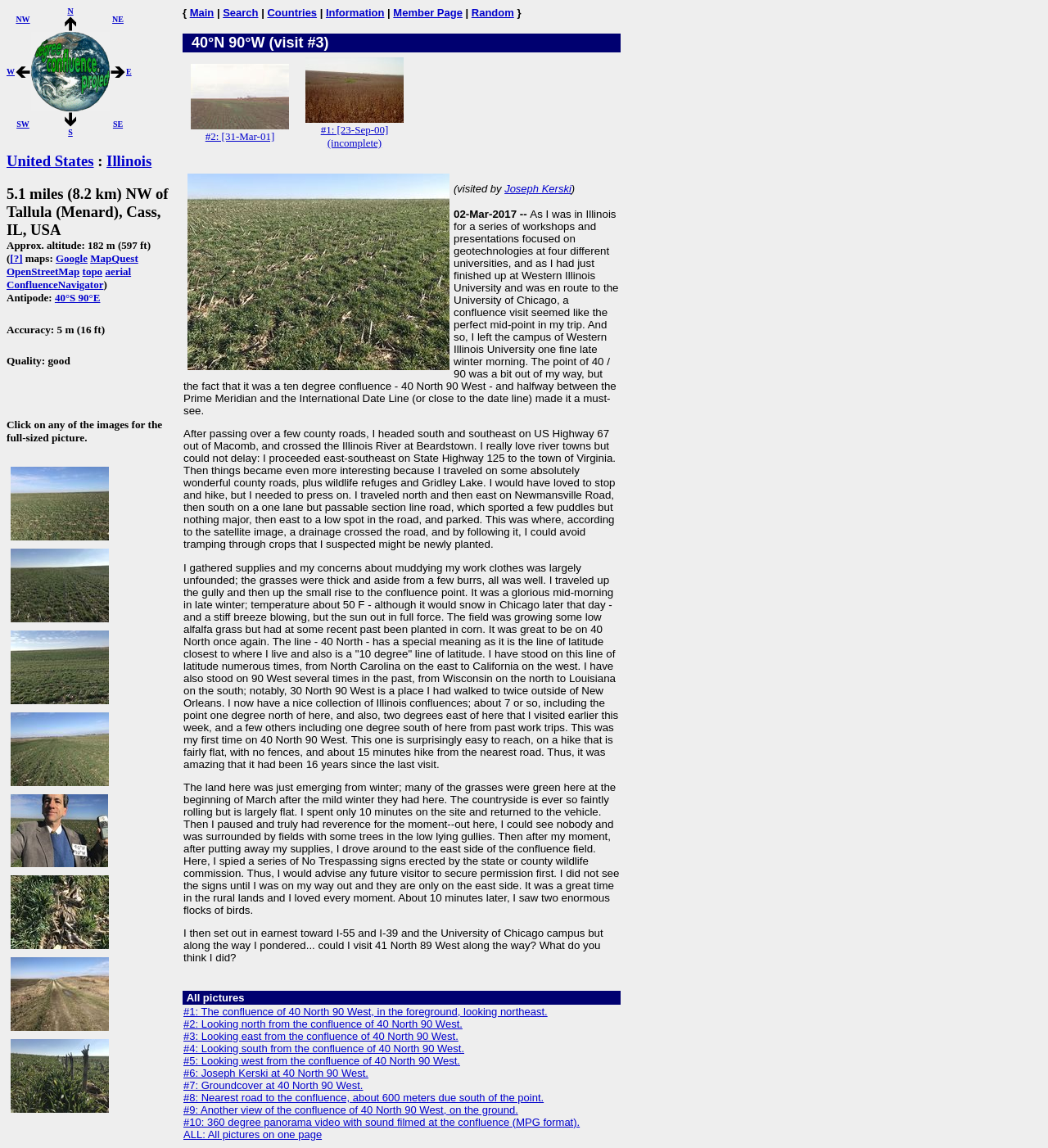What is the quality of the confluence visit?
Please respond to the question with a detailed and thorough explanation.

The quality of the confluence visit can be found in the heading 'Quality: good' which indicates that the quality of the visit is good.